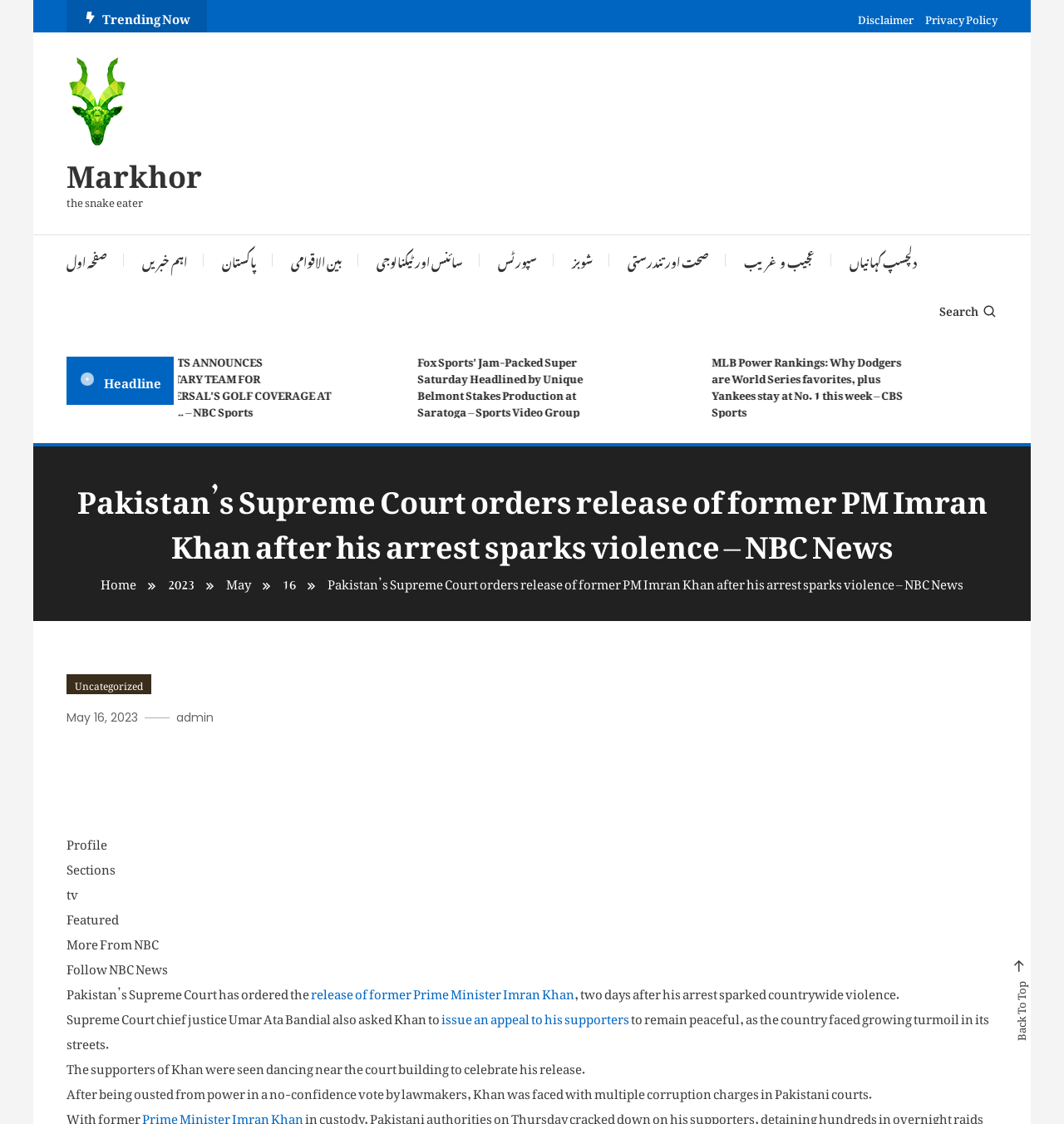Please extract and provide the main headline of the webpage.

Pakistan’s Supreme Court orders release of former PM Imran Khan after his arrest sparks violence – NBC News